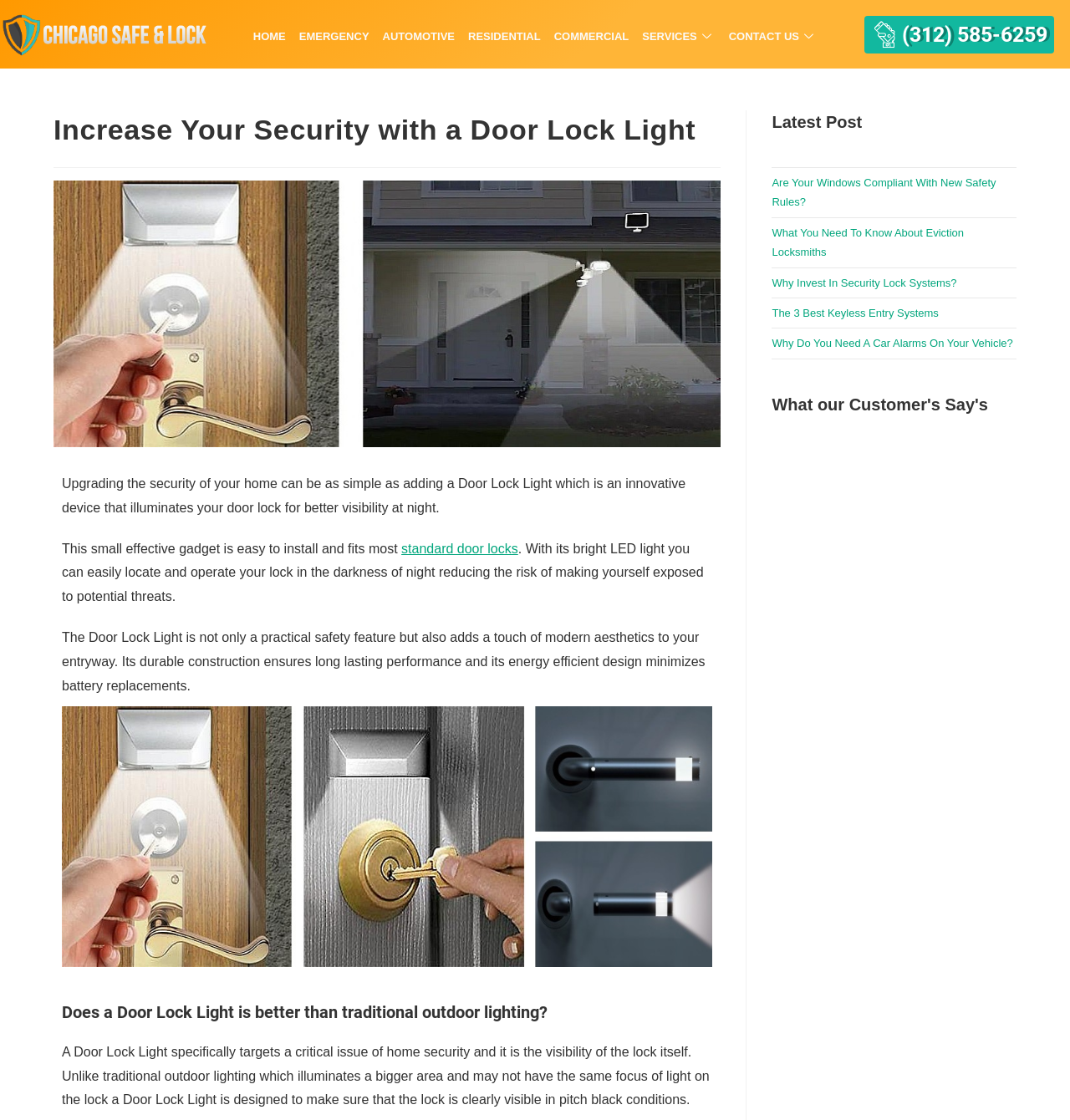Using the information in the image, give a comprehensive answer to the question: 
What is the section on the right side of the webpage?

The section on the right side of the webpage is titled 'Latest Posts' and contains links to various articles related to home security and locksmith services, such as 'Are Your Windows Compliant With New Safety Rules?' and 'Why Invest In Security Lock Systems?'.